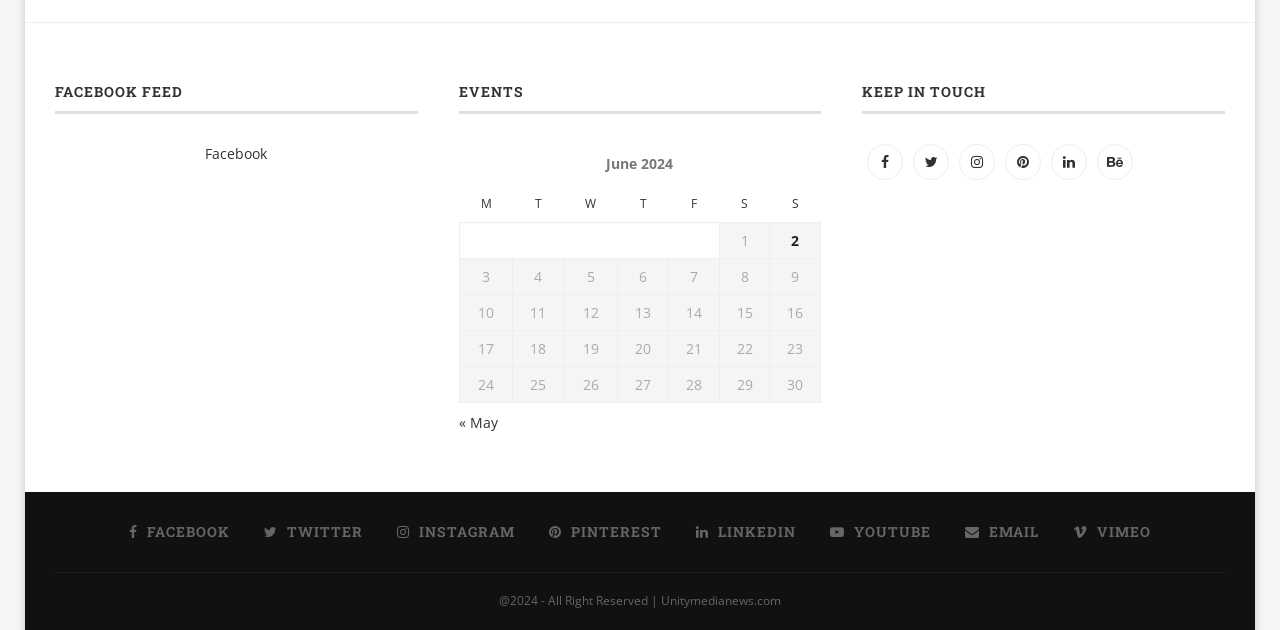Identify the bounding box coordinates of the element to click to follow this instruction: 'View events in June 2024'. Ensure the coordinates are four float values between 0 and 1, provided as [left, top, right, bottom].

[0.358, 0.228, 0.642, 0.639]